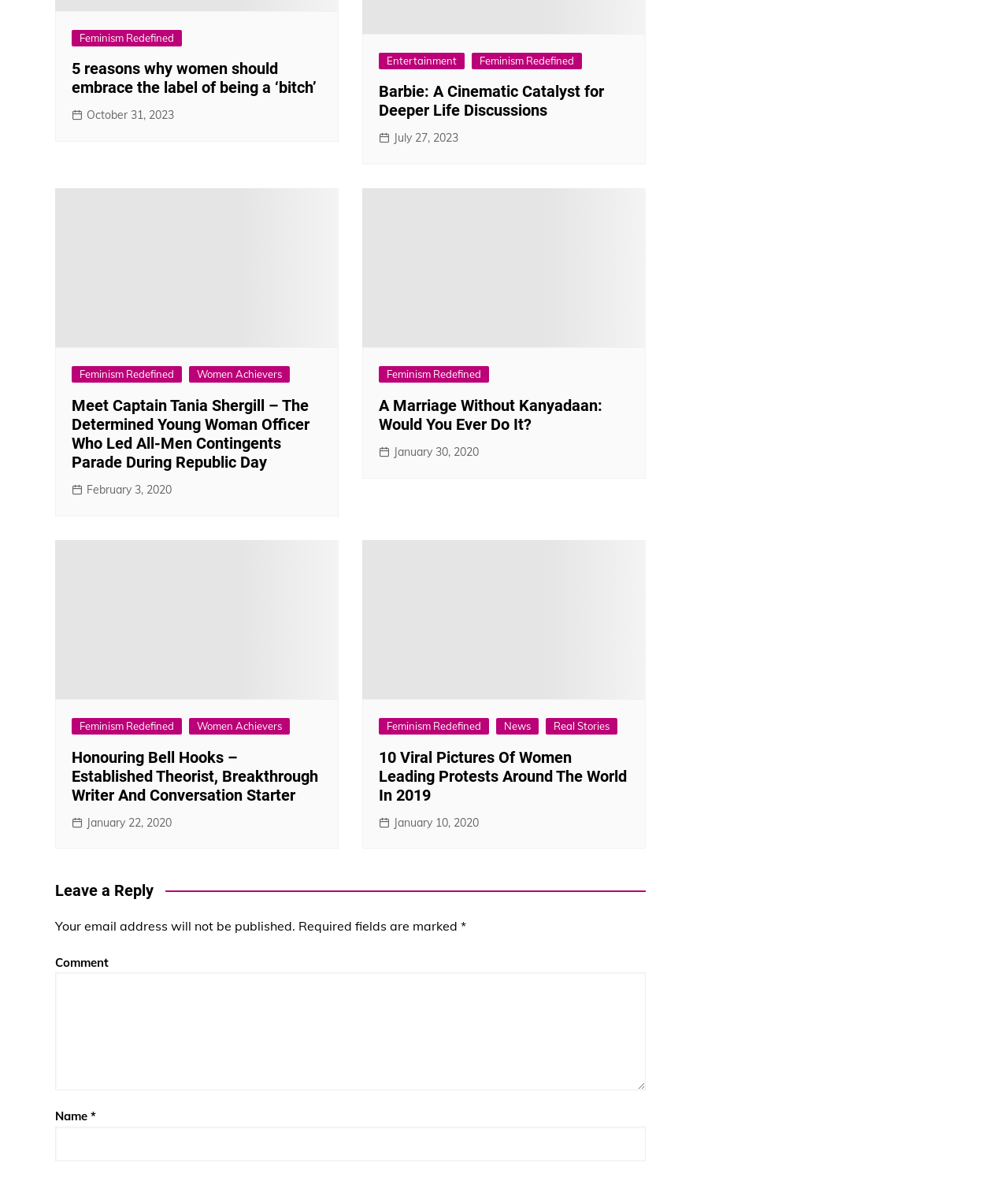How many figures are on the webpage?
Based on the screenshot, respond with a single word or phrase.

4